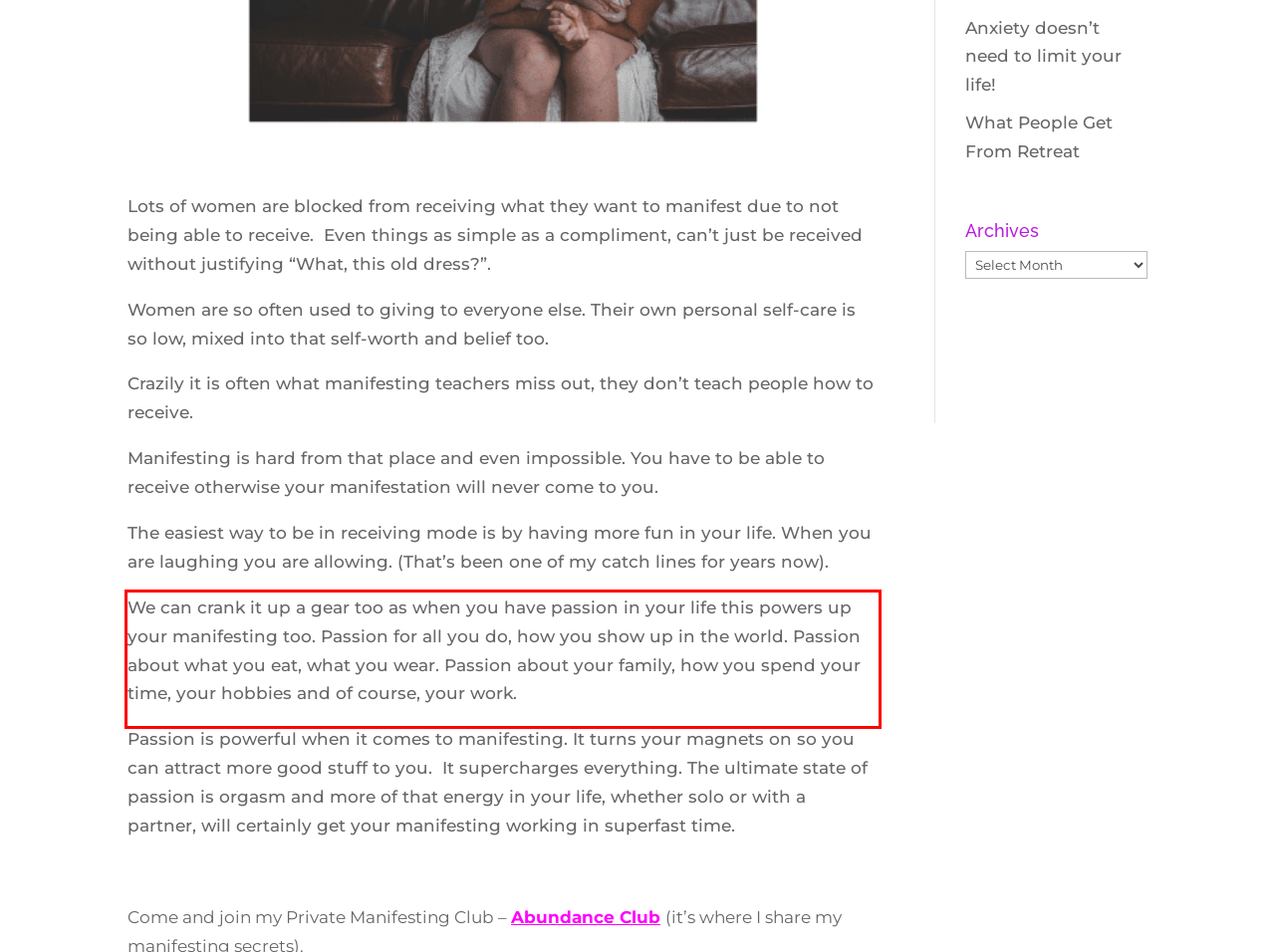Please perform OCR on the text within the red rectangle in the webpage screenshot and return the text content.

We can crank it up a gear too as when you have passion in your life this powers up your manifesting too. Passion for all you do, how you show up in the world. Passion about what you eat, what you wear. Passion about your family, how you spend your time, your hobbies and of course, your work.